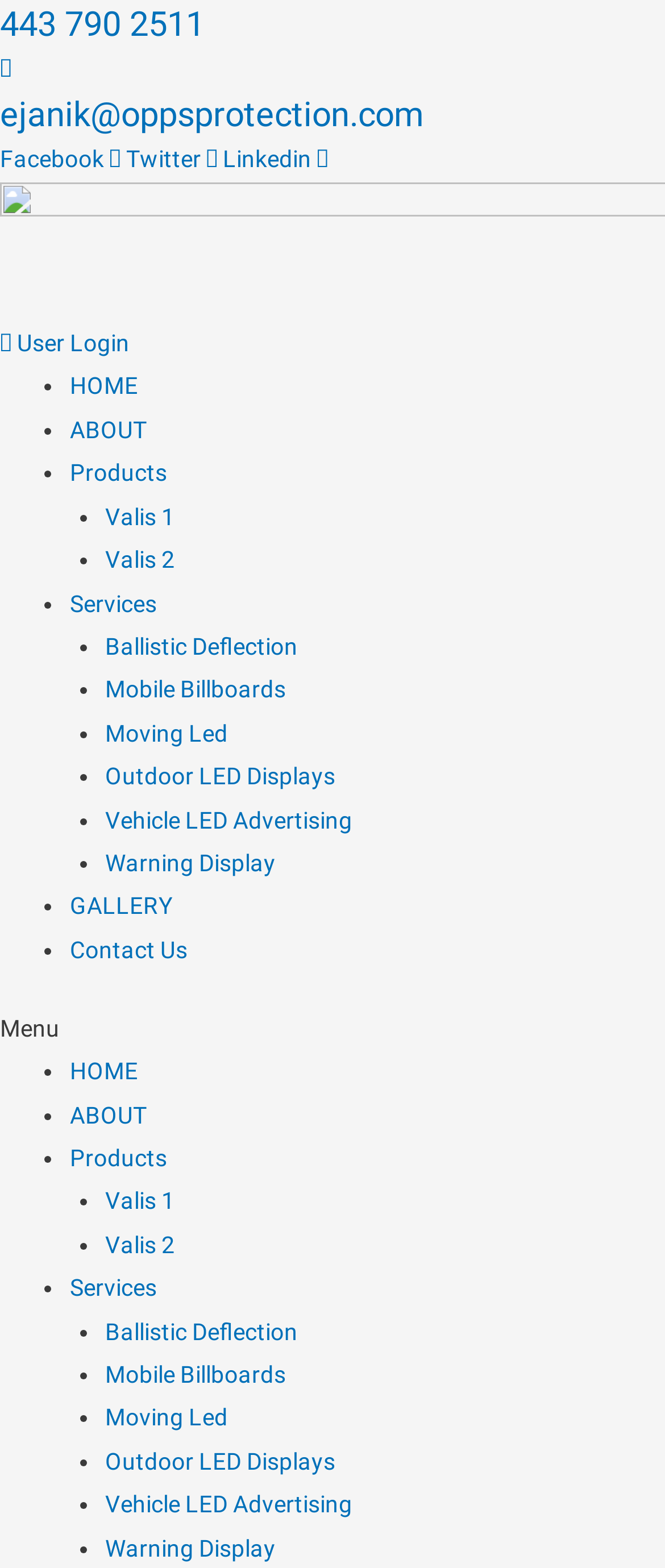Identify the bounding box coordinates of the clickable region to carry out the given instruction: "Login as a user".

[0.0, 0.21, 0.194, 0.227]